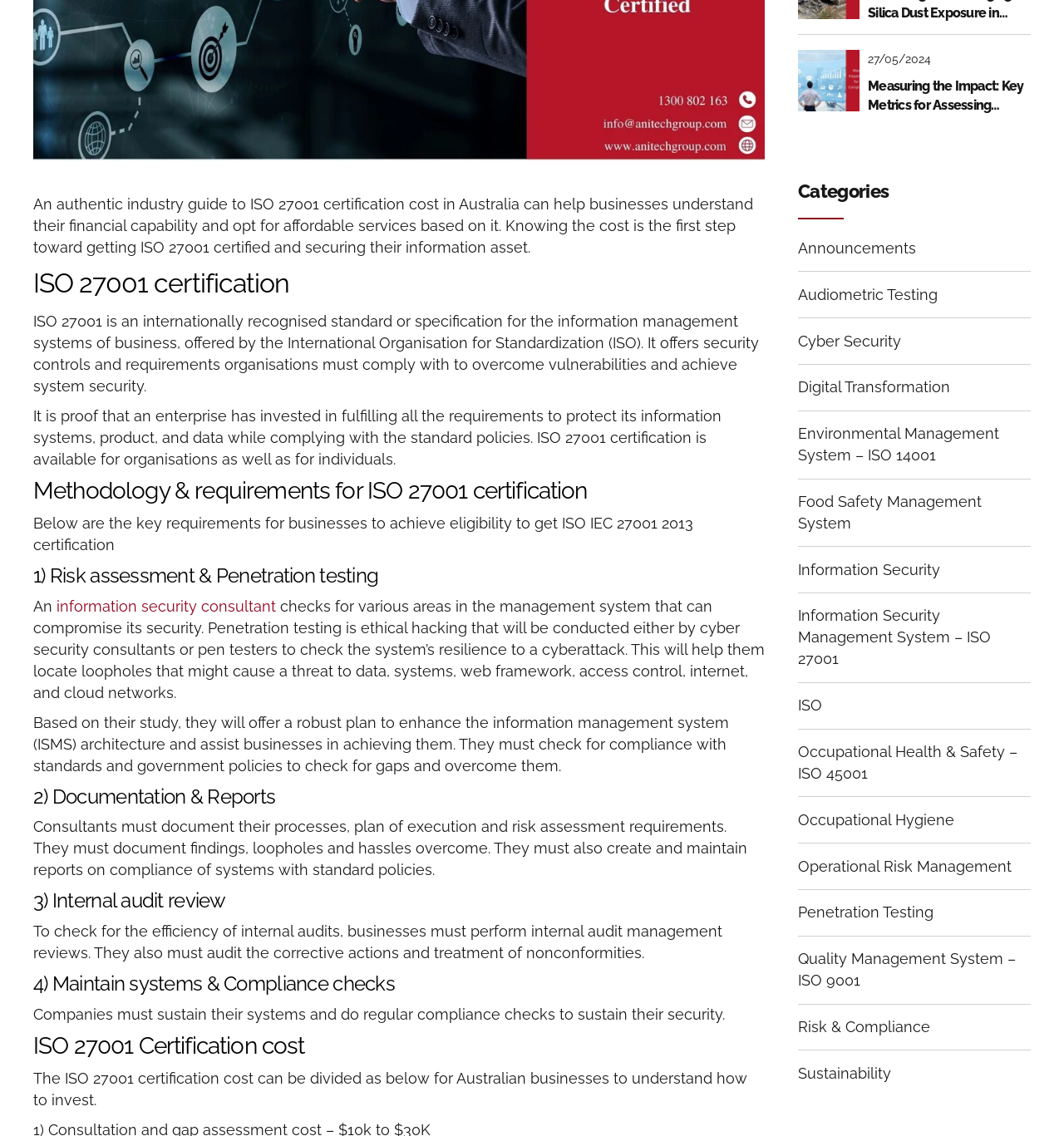Find the bounding box coordinates corresponding to the UI element with the description: "National Disability Insurance Scheme NDIS". The coordinates should be formatted as [left, top, right, bottom], with values as floats between 0 and 1.

[0.329, 0.037, 0.53, 0.092]